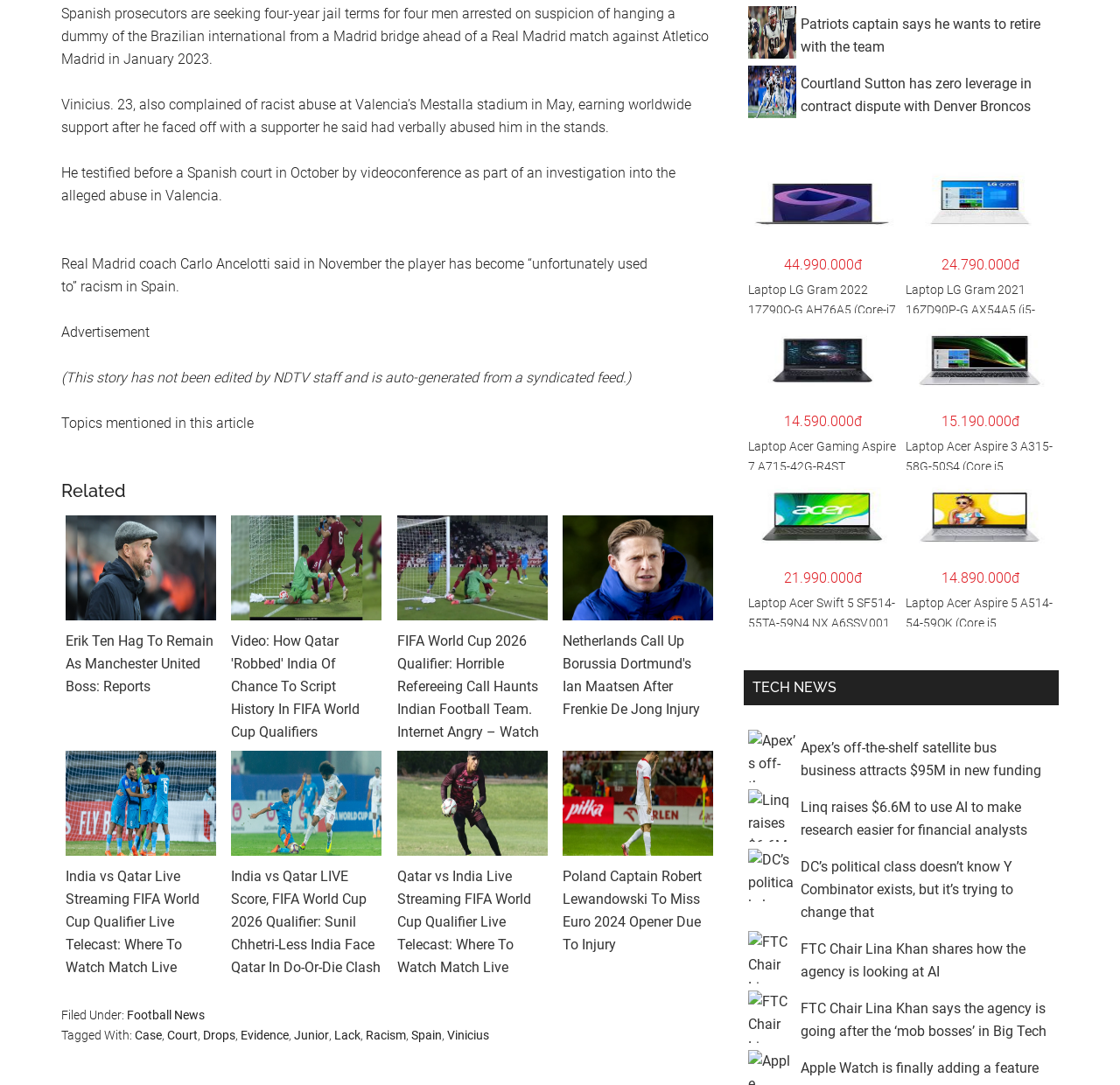What is the name of the court where Vinicius testified?
Using the visual information, answer the question in a single word or phrase.

Spanish court